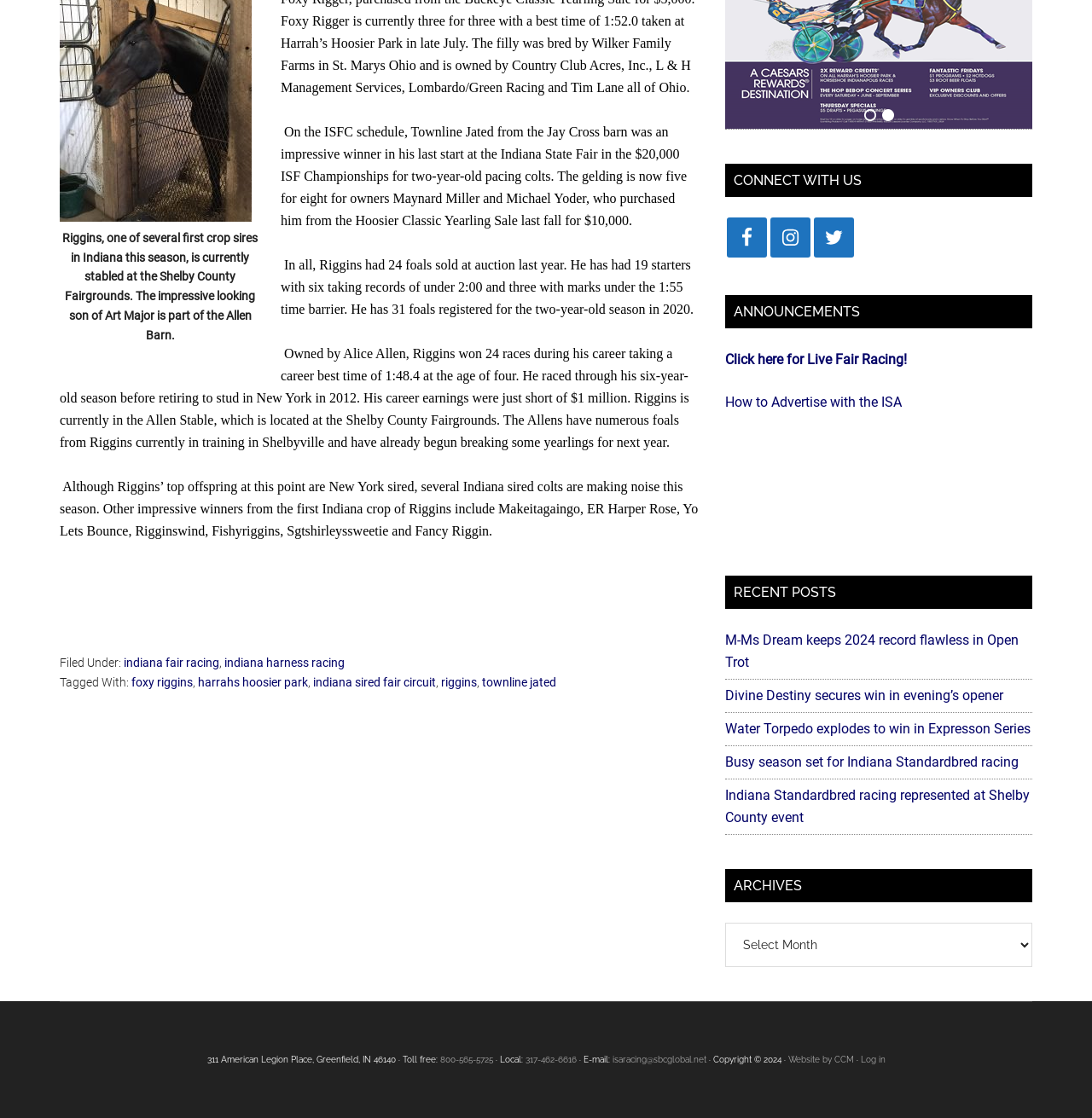Determine the bounding box for the UI element as described: "317-462-6616". The coordinates should be represented as four float numbers between 0 and 1, formatted as [left, top, right, bottom].

[0.481, 0.944, 0.528, 0.952]